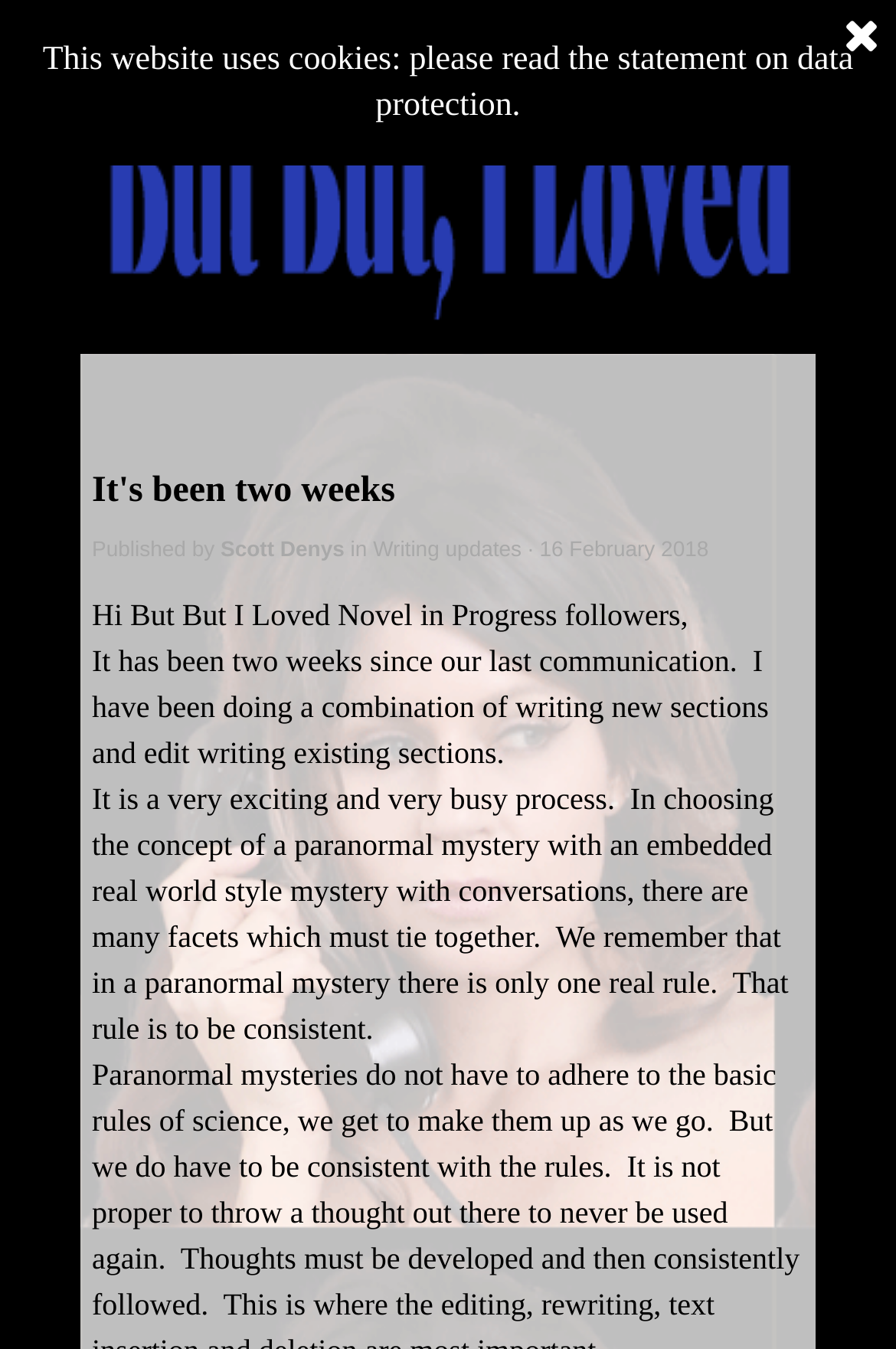What is the author doing in the writing process?
Using the image as a reference, answer the question with a short word or phrase.

writing new sections and editing existing sections